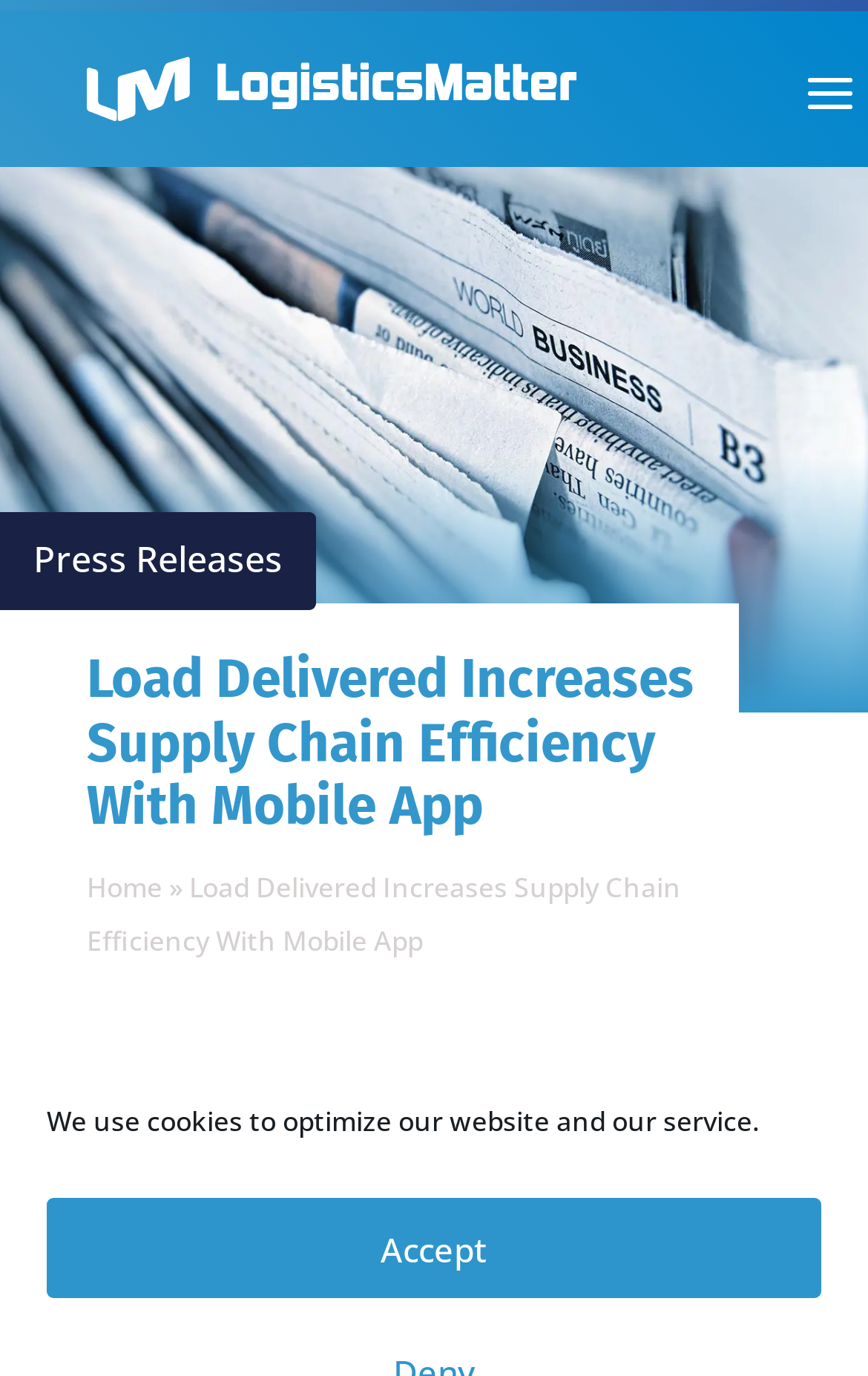Provide a thorough and detailed response to the question by examining the image: 
What type of content is available on this webpage?

The webpage has a link to 'Press Releases' which suggests that this webpage contains press releases or news articles.